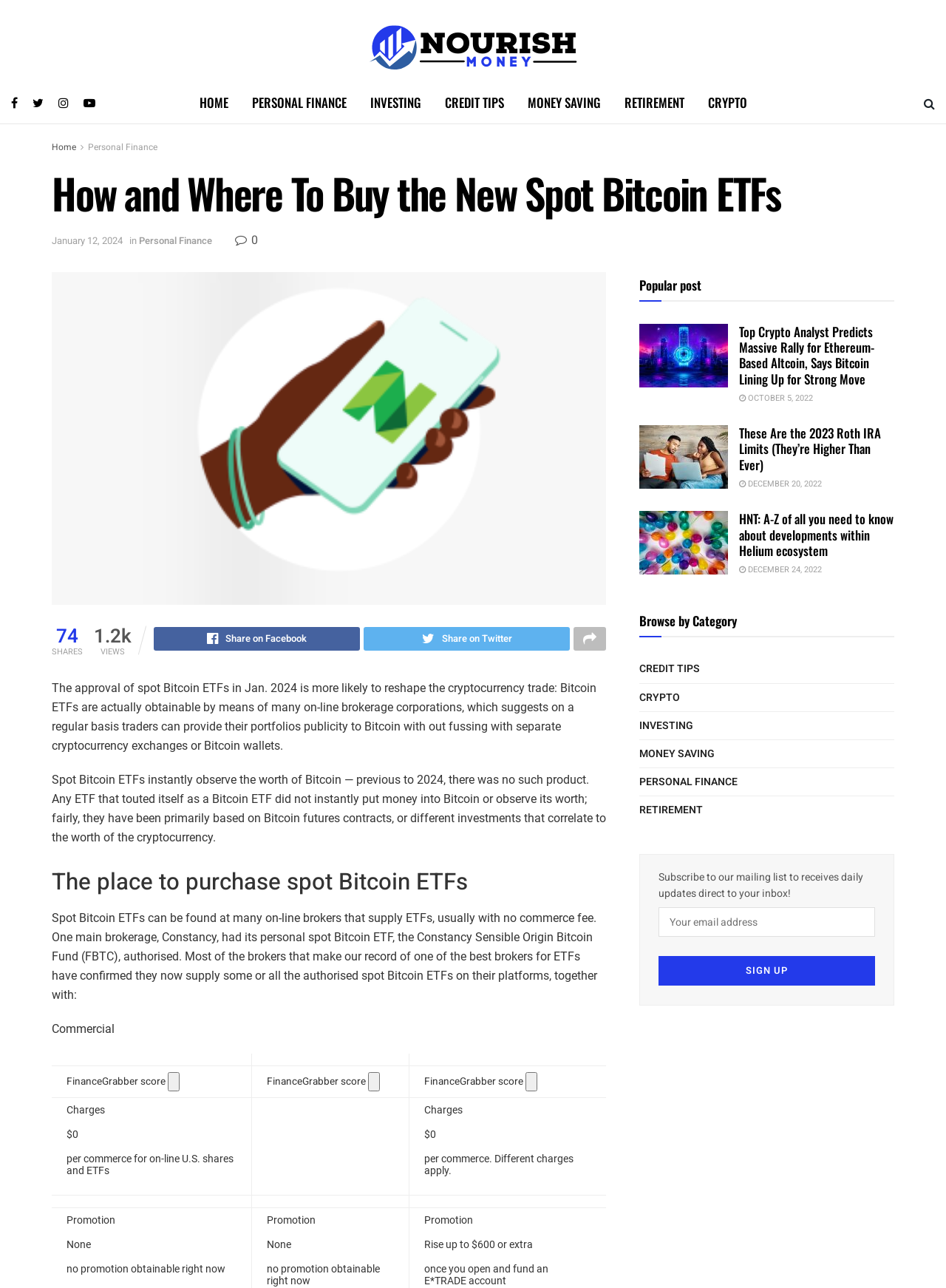Write a detailed summary of the webpage, including text, images, and layout.

The webpage is about personal finance and investing, with a focus on cryptocurrency and Bitcoin ETFs. At the top, there is a navigation menu with links to different sections, including "Home", "Personal Finance", "Investing", "Credit Tips", "Money Saving", "Retirement", and "Crypto". Below the navigation menu, there is a heading that reads "How and Where To Buy the New Spot Bitcoin ETFs".

The main content of the page is divided into several sections. The first section discusses the approval of spot Bitcoin ETFs in January 2024 and how they will reshape the cryptocurrency trade. It explains that these ETFs are available through online brokerage corporations, allowing everyday traders to provide their portfolios with exposure to Bitcoin without fussing with separate cryptocurrency exchanges or Bitcoin wallets.

The next section is titled "The place to purchase spot Bitcoin ETFs" and lists several online brokers that offer these ETFs, including Fidelity. The section also mentions that most brokers that make the list of best brokers for ETFs have confirmed they now offer some or all of the approved spot Bitcoin ETFs on their platforms.

Below this section, there is a table comparing the features of different brokers, including their fees and services. The table has three columns, each representing a different broker.

On the right side of the page, there is a section titled "Popular post" that lists three articles related to cryptocurrency and personal finance. Each article has a heading, a brief summary, and a link to read more.

At the bottom of the page, there is a commercial section with a heading that reads "Commercial". Below this heading, there is a table with three columns, each representing a different product or service.